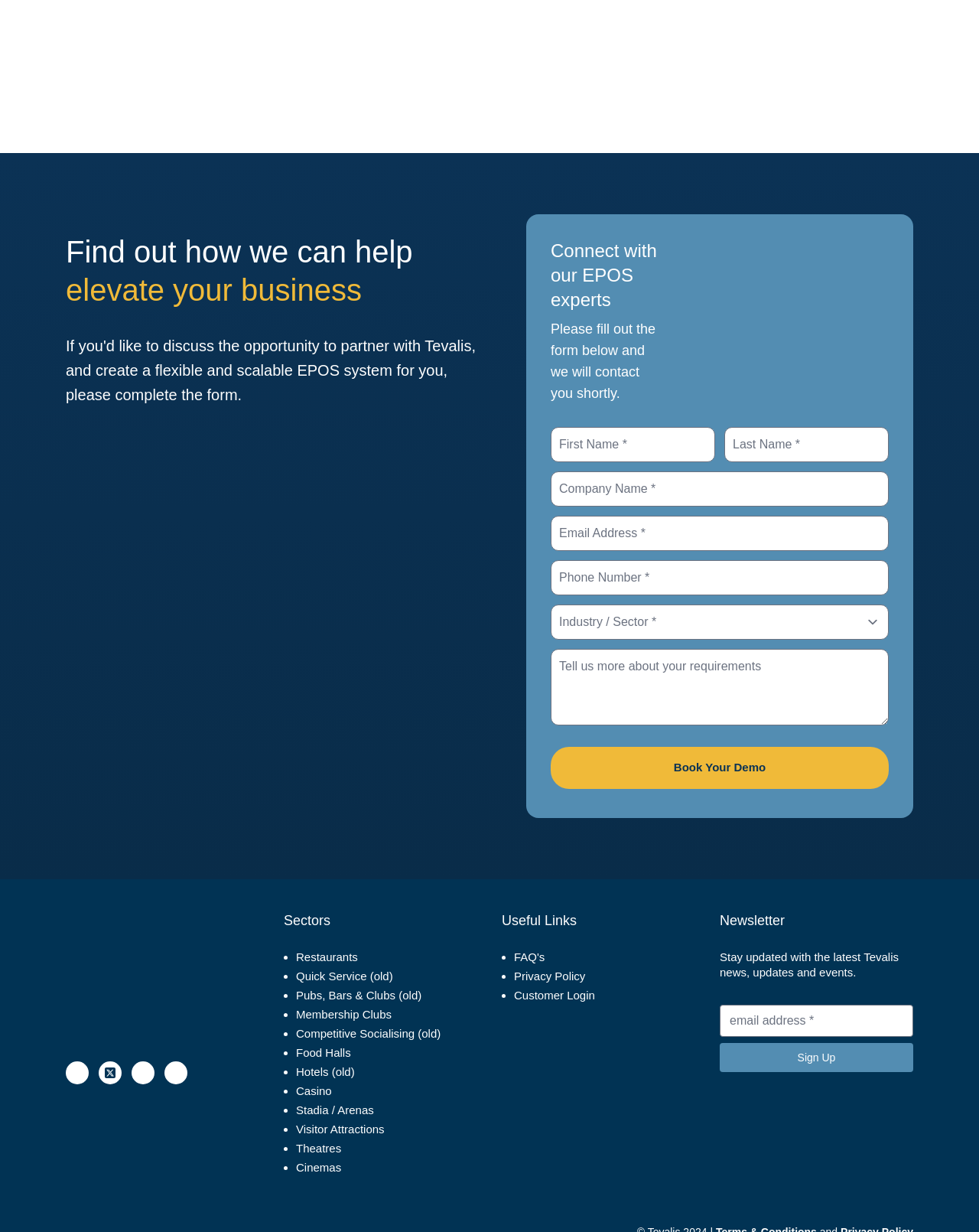Locate the bounding box coordinates of the clickable region necessary to complete the following instruction: "Click the Book Your Demo button". Provide the coordinates in the format of four float numbers between 0 and 1, i.e., [left, top, right, bottom].

[0.562, 0.606, 0.908, 0.64]